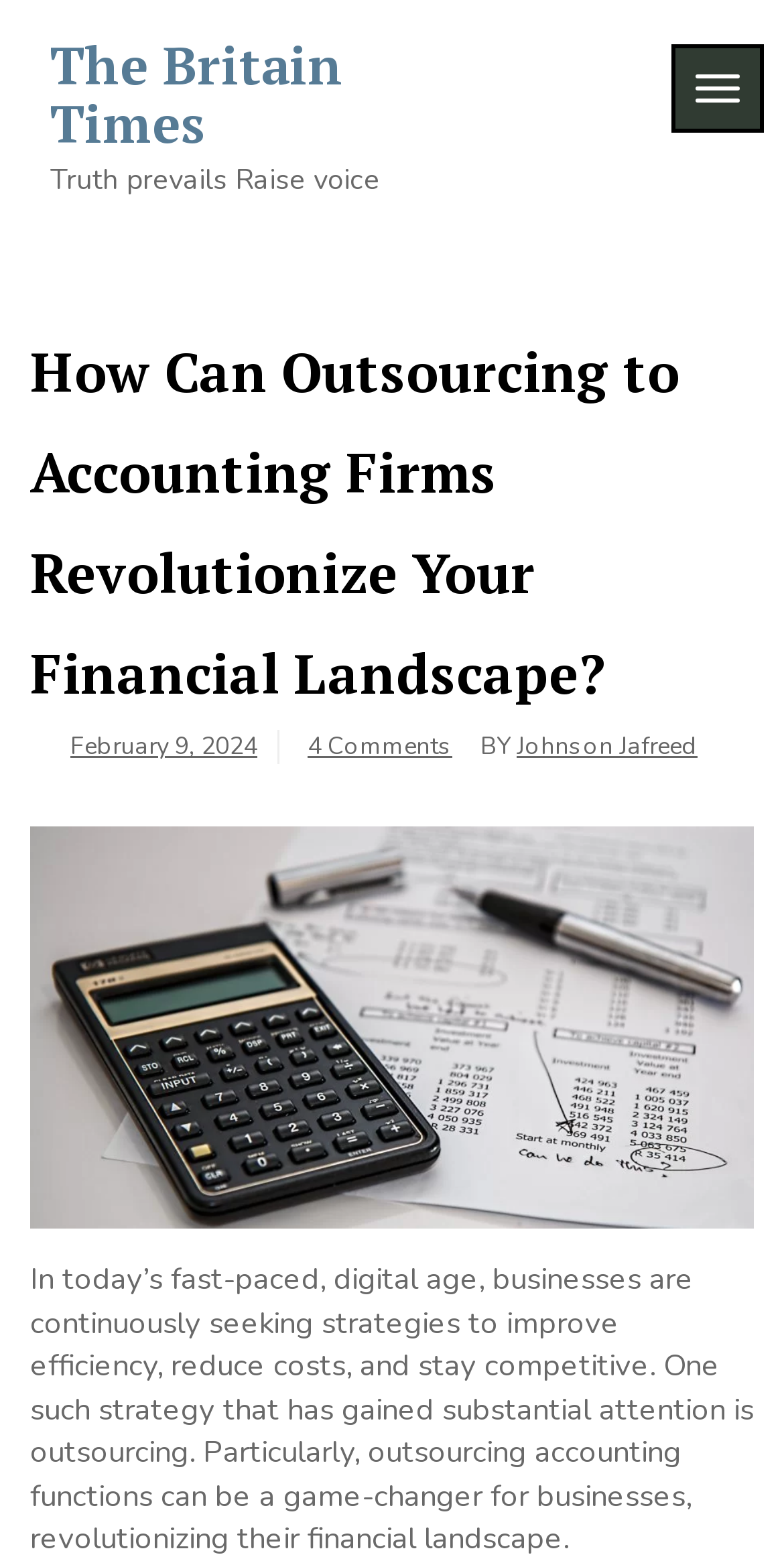Predict the bounding box coordinates for the UI element described as: "February 9, 2024". The coordinates should be four float numbers between 0 and 1, presented as [left, top, right, bottom].

[0.09, 0.468, 0.328, 0.489]